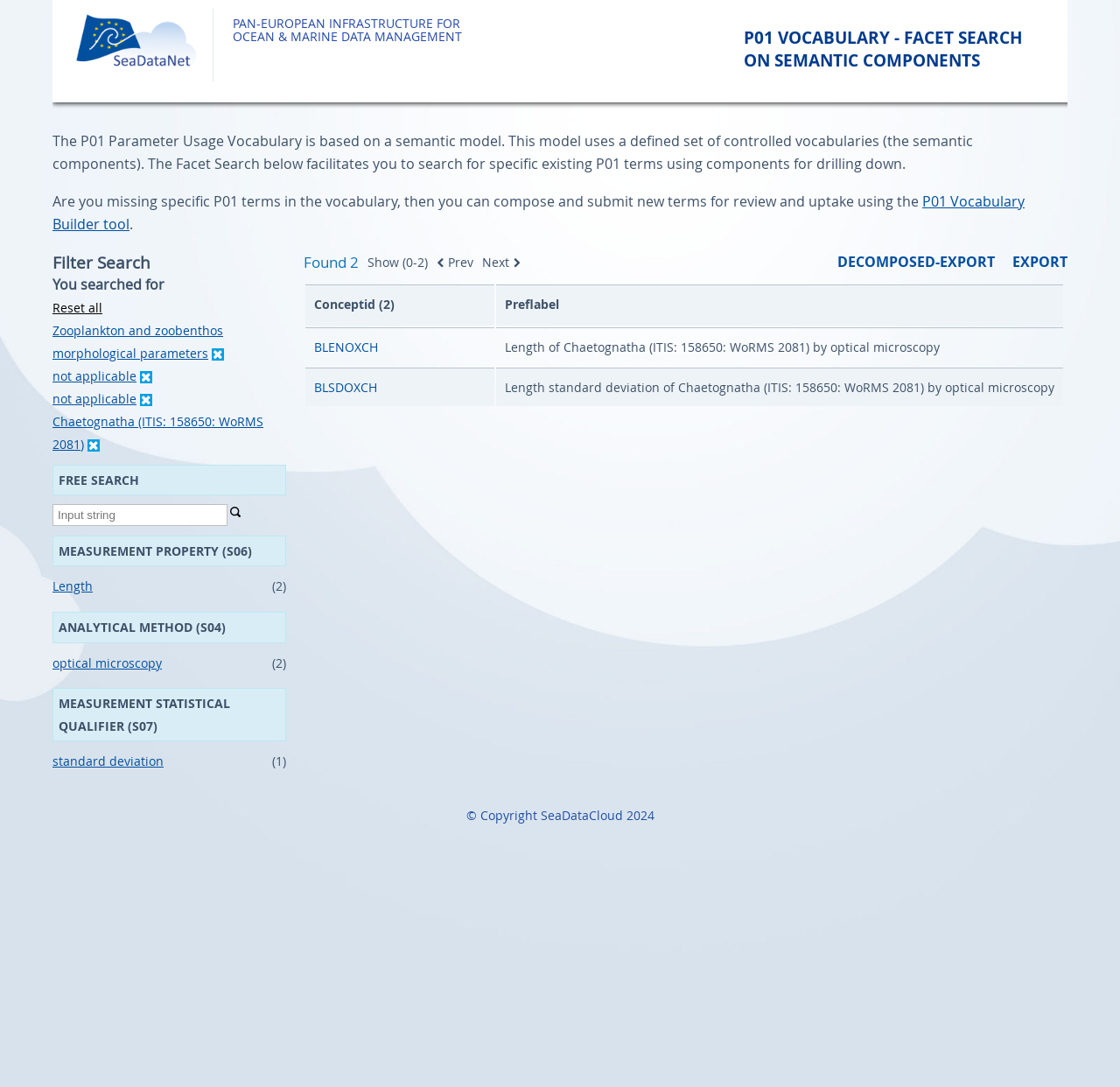What is the facet search category below the heading 'FILTER SEARCH'?
Provide an in-depth and detailed explanation in response to the question.

I found the answer by looking at the link with the text 'Zooplankton and zoobenthos morphological parameters' which is located below the heading 'FILTER SEARCH'.